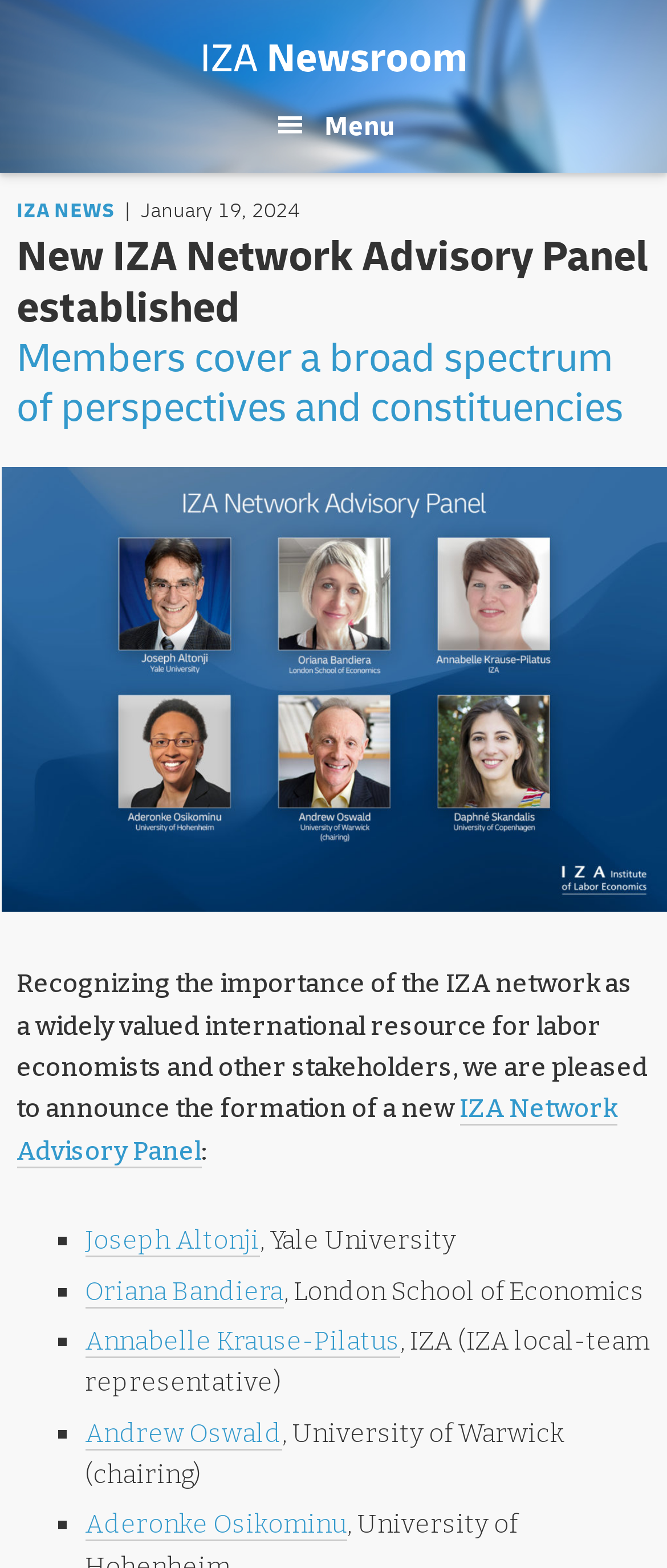Identify and provide the main heading of the webpage.

New IZA Network Advisory Panel established